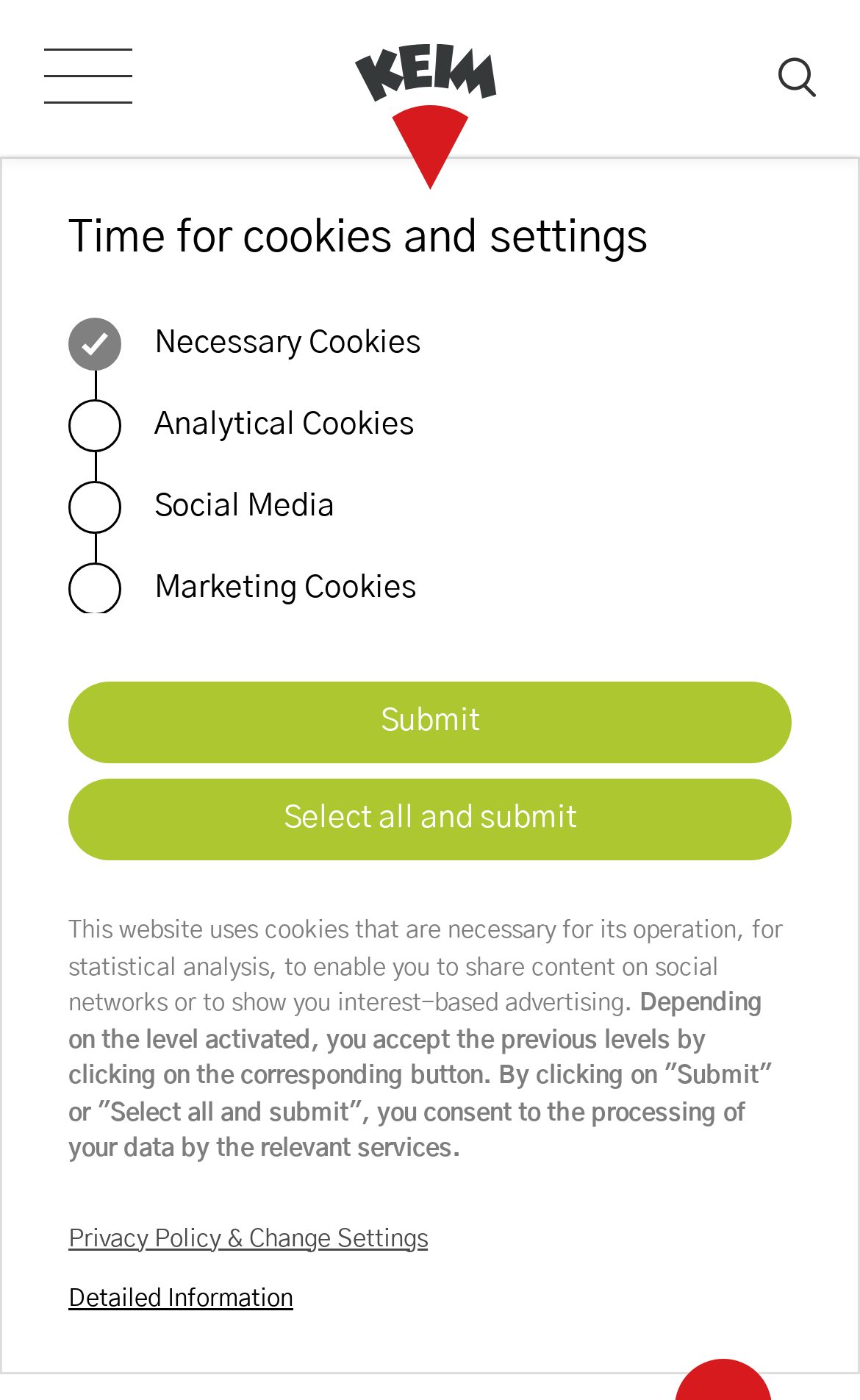Please locate the bounding box coordinates of the region I need to click to follow this instruction: "Submit cookie settings".

[0.079, 0.487, 0.921, 0.545]